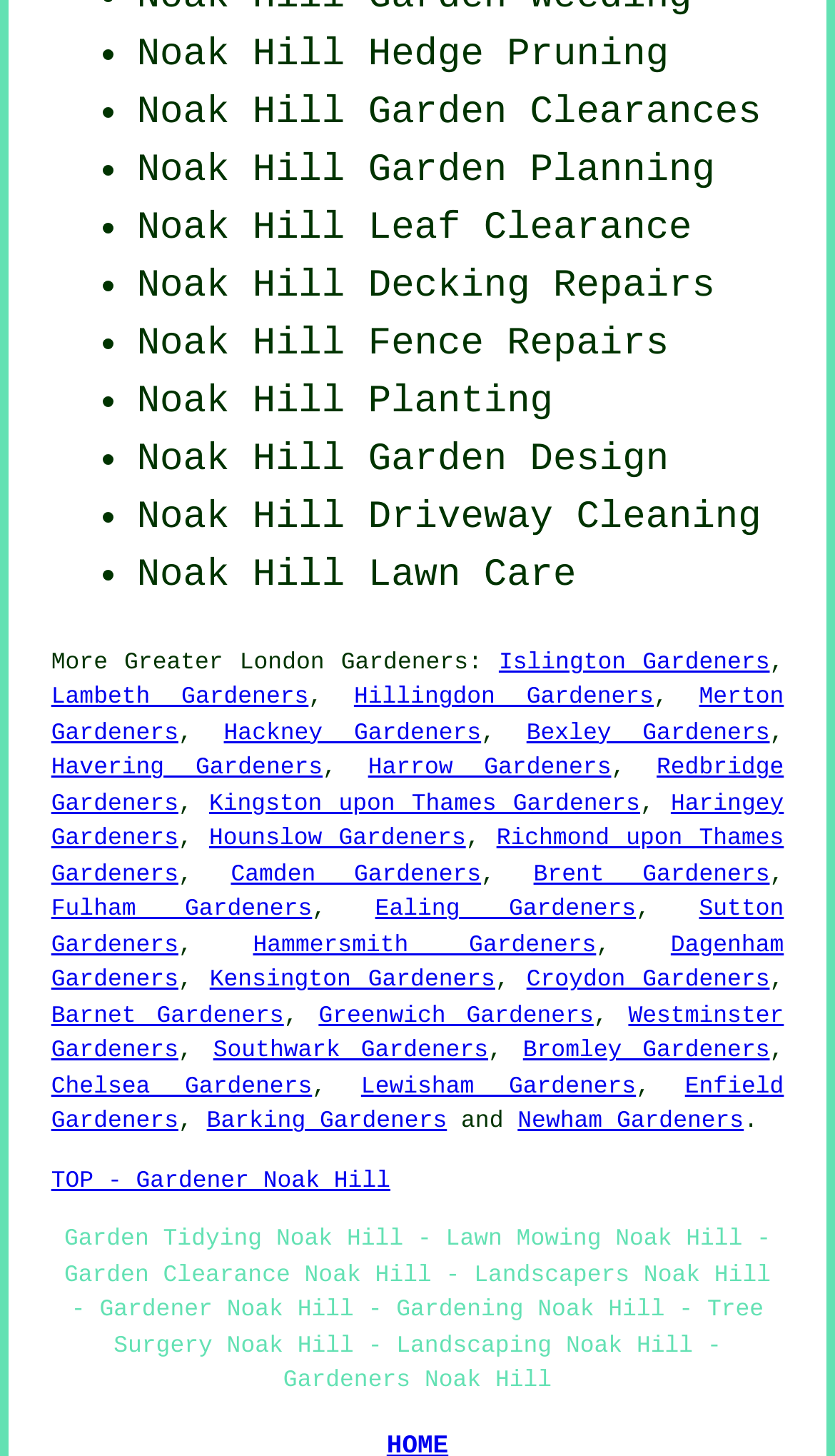What is the last service listed on the webpage?
Using the details shown in the screenshot, provide a comprehensive answer to the question.

The last service listed on the webpage is 'Gardeners Noak Hill', which is part of a longer list of services including garden tidying, lawn mowing, garden clearance, landscapers, gardener, gardening, tree surgery, landscaping, and gardeners in Noak Hill.